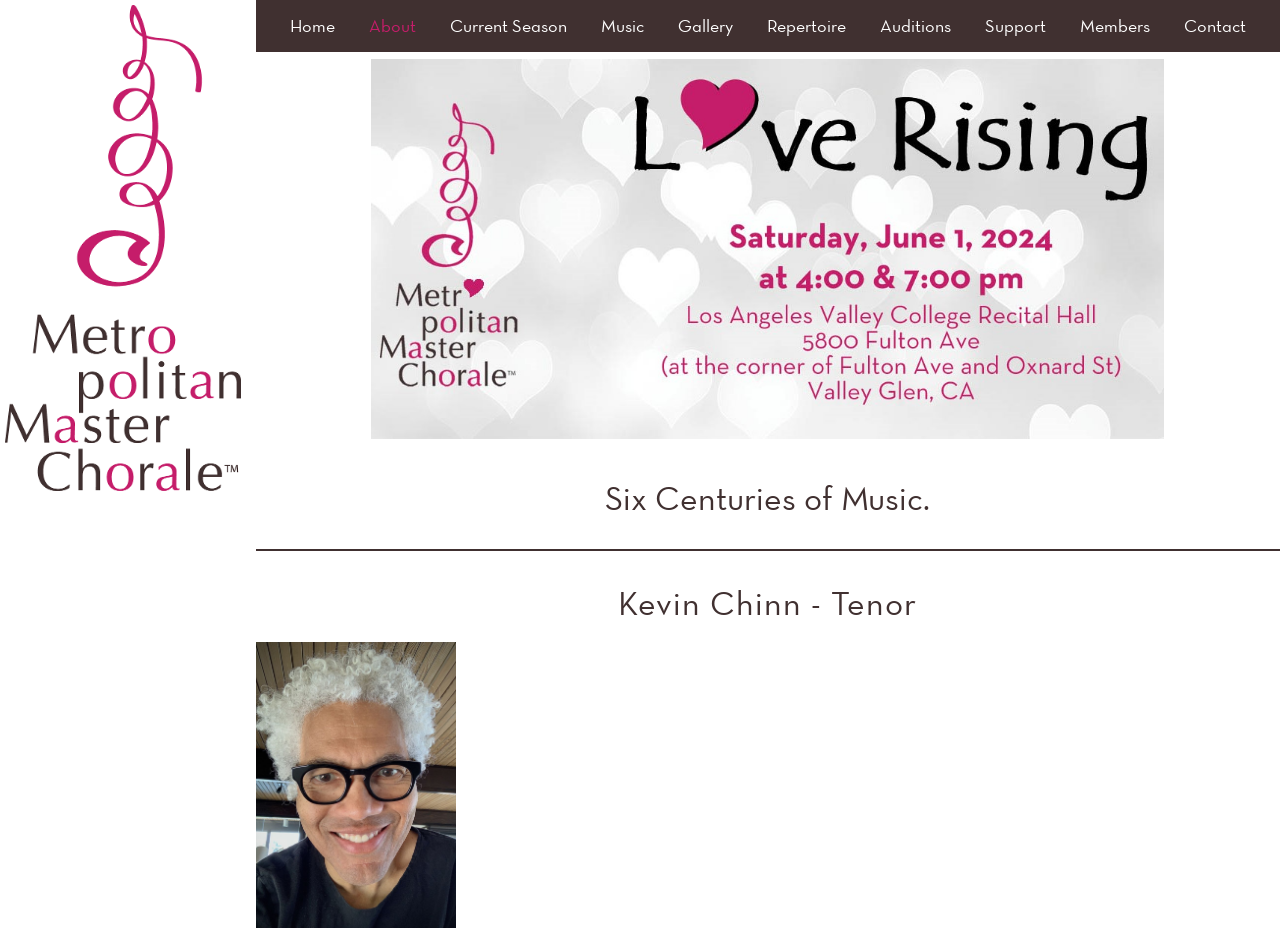Predict the bounding box coordinates of the area that should be clicked to accomplish the following instruction: "check Kevin Chinn's profile". The bounding box coordinates should consist of four float numbers between 0 and 1, i.e., [left, top, right, bottom].

[0.2, 0.626, 1.0, 0.672]